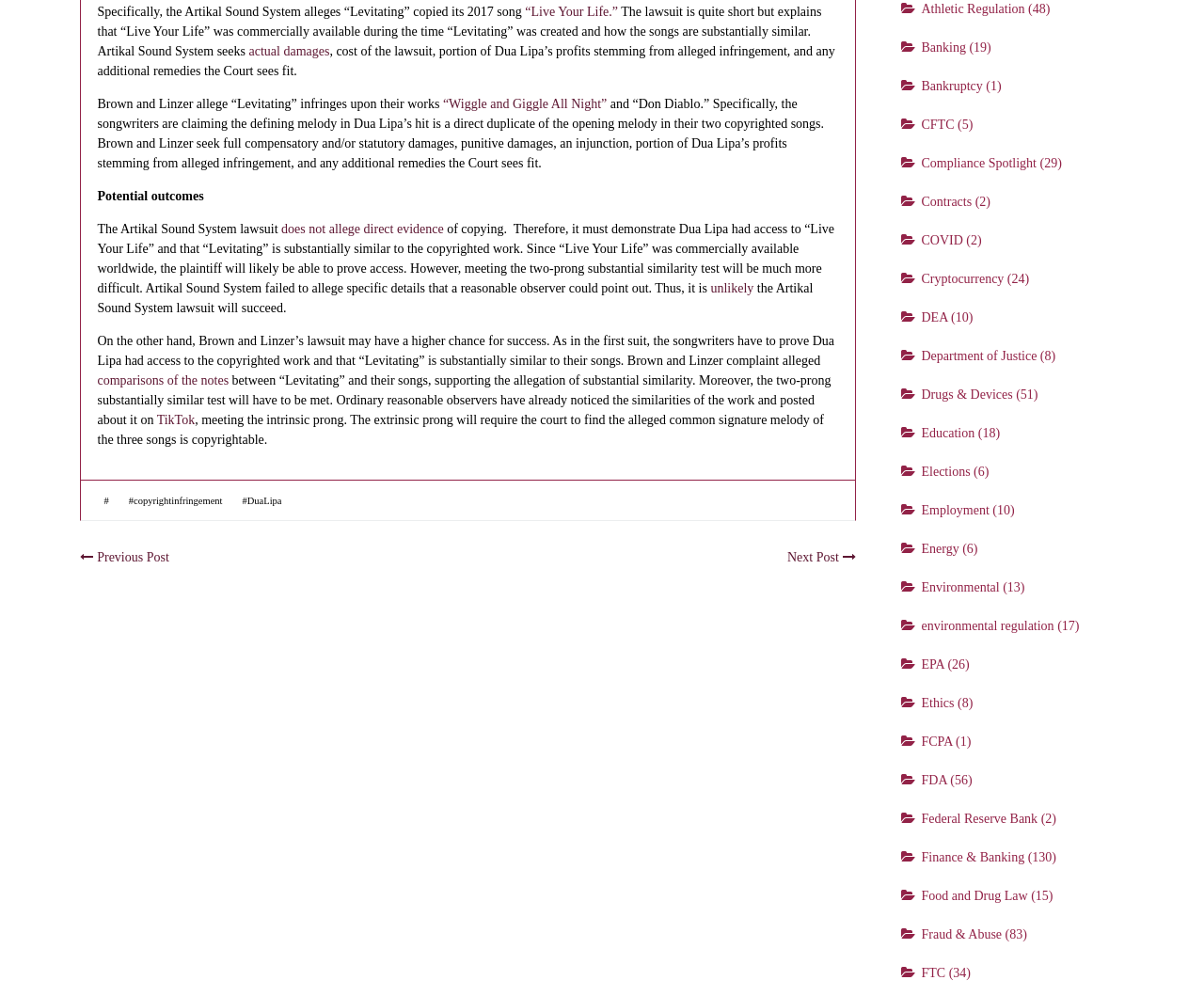Refer to the screenshot and answer the following question in detail:
How many categories are listed on the right side of the webpage?

I counted the number of link elements on the right side of the webpage, which are categorized by topic, and found 30 categories listed.